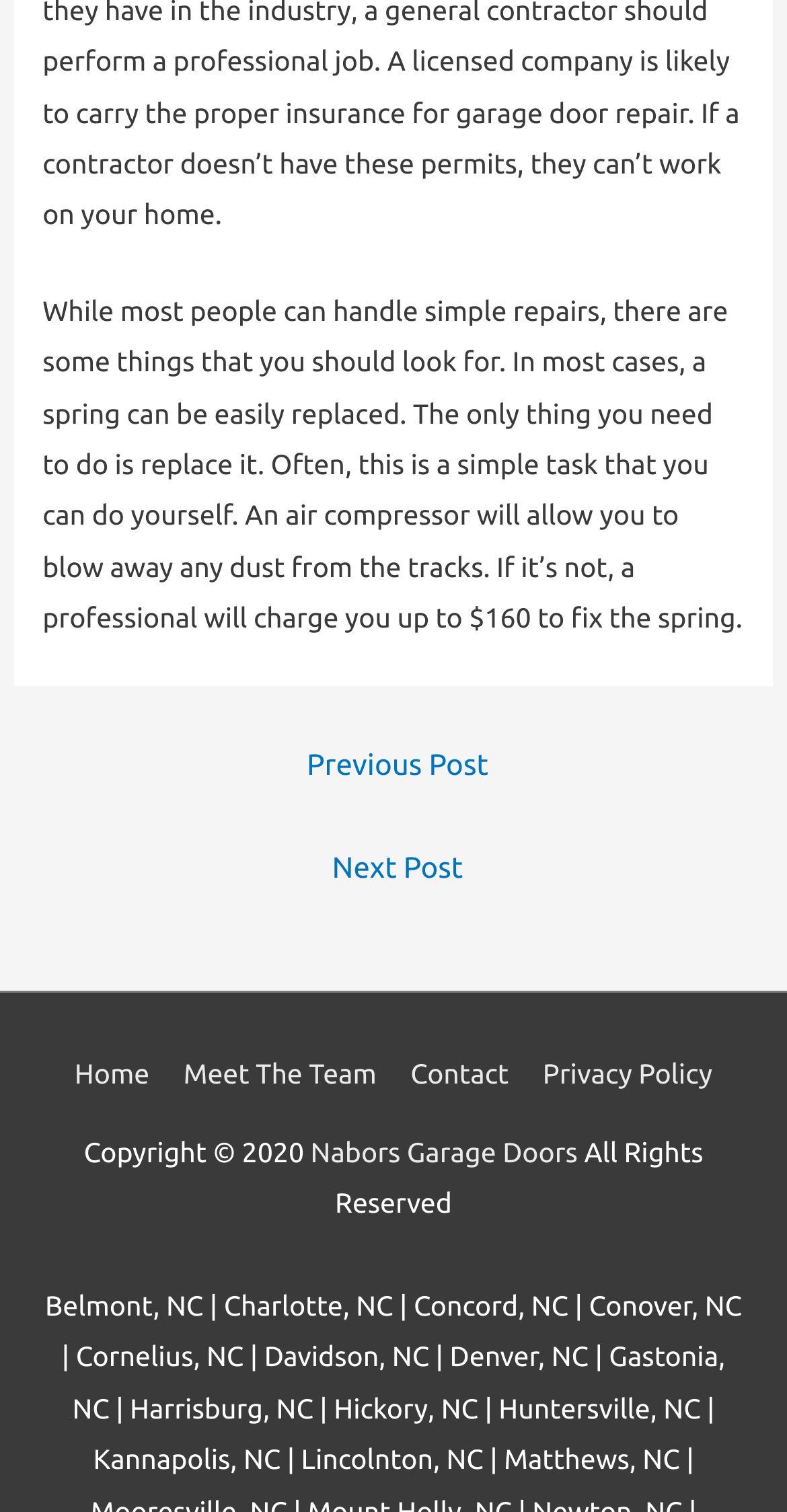Given the element description Contact, identify the bounding box coordinates for the UI element on the webpage screenshot. The format should be (top-left x, top-left y, bottom-right x, bottom-right y), with values between 0 and 1.

[0.504, 0.699, 0.664, 0.72]